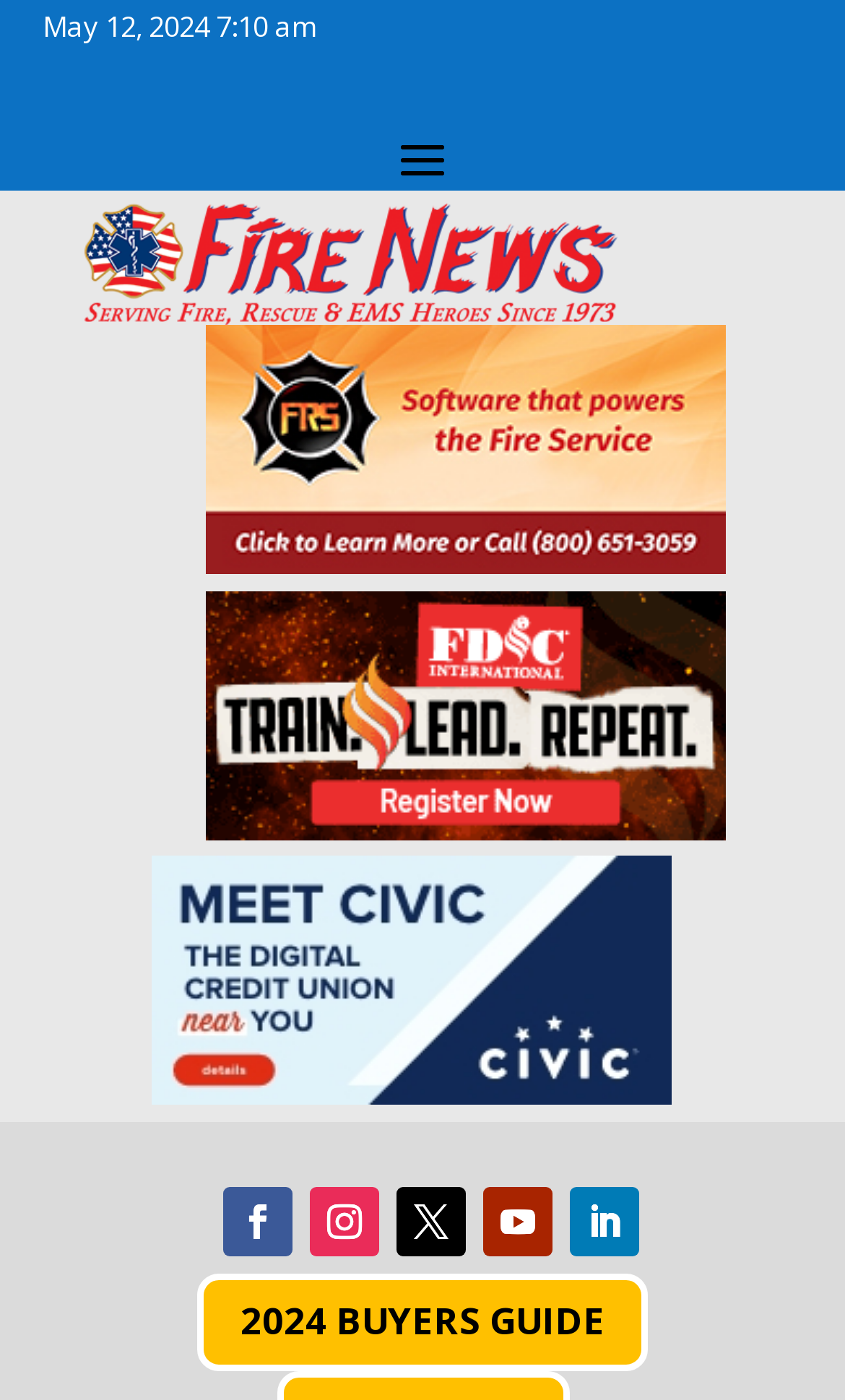What is the position of the link '2024 BUYERS GUIDE 5'?
Please answer the question with a detailed and comprehensive explanation.

The link '2024 BUYERS GUIDE 5' is located at the bottom of the webpage, below the social media links and other content.